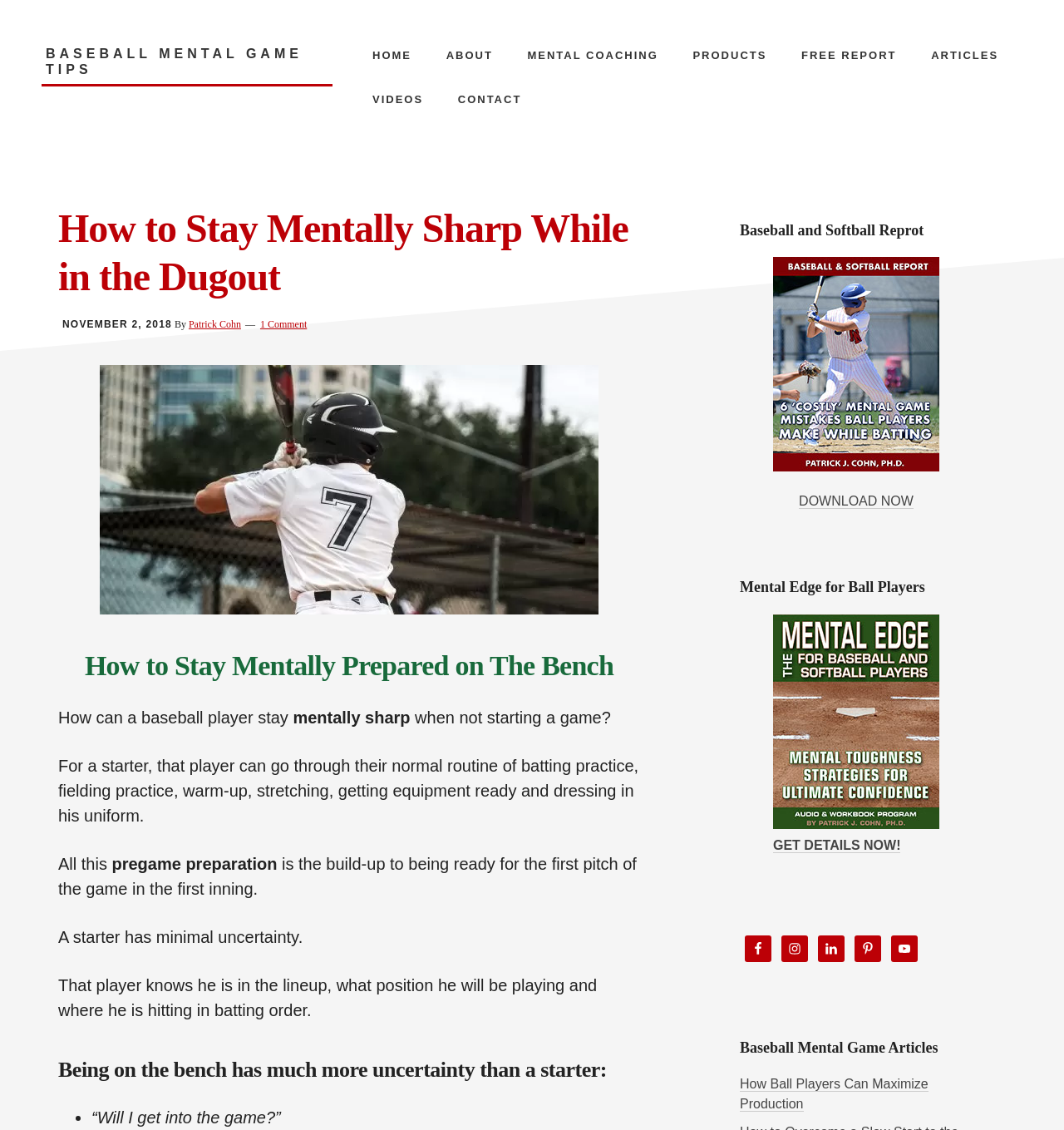Using the information shown in the image, answer the question with as much detail as possible: What is the name of the author of the article?

I found the name of the author of the article by looking at the content of the webpage, which has a byline 'By Patrick Cohn' below the title of the article.